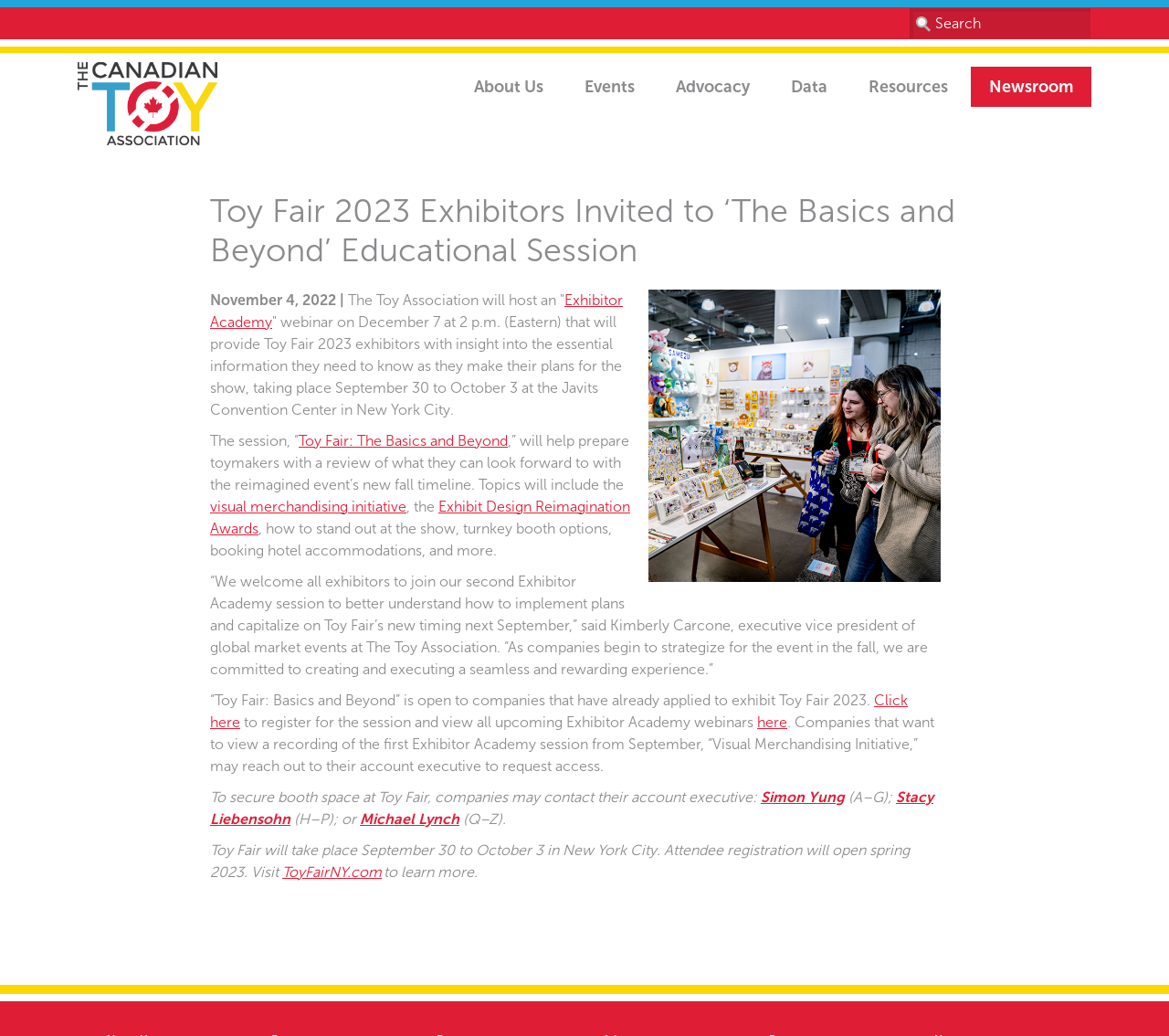Determine the bounding box coordinates of the region I should click to achieve the following instruction: "Search". Ensure the bounding box coordinates are four float numbers between 0 and 1, i.e., [left, top, right, bottom].

[0.777, 0.007, 0.934, 0.038]